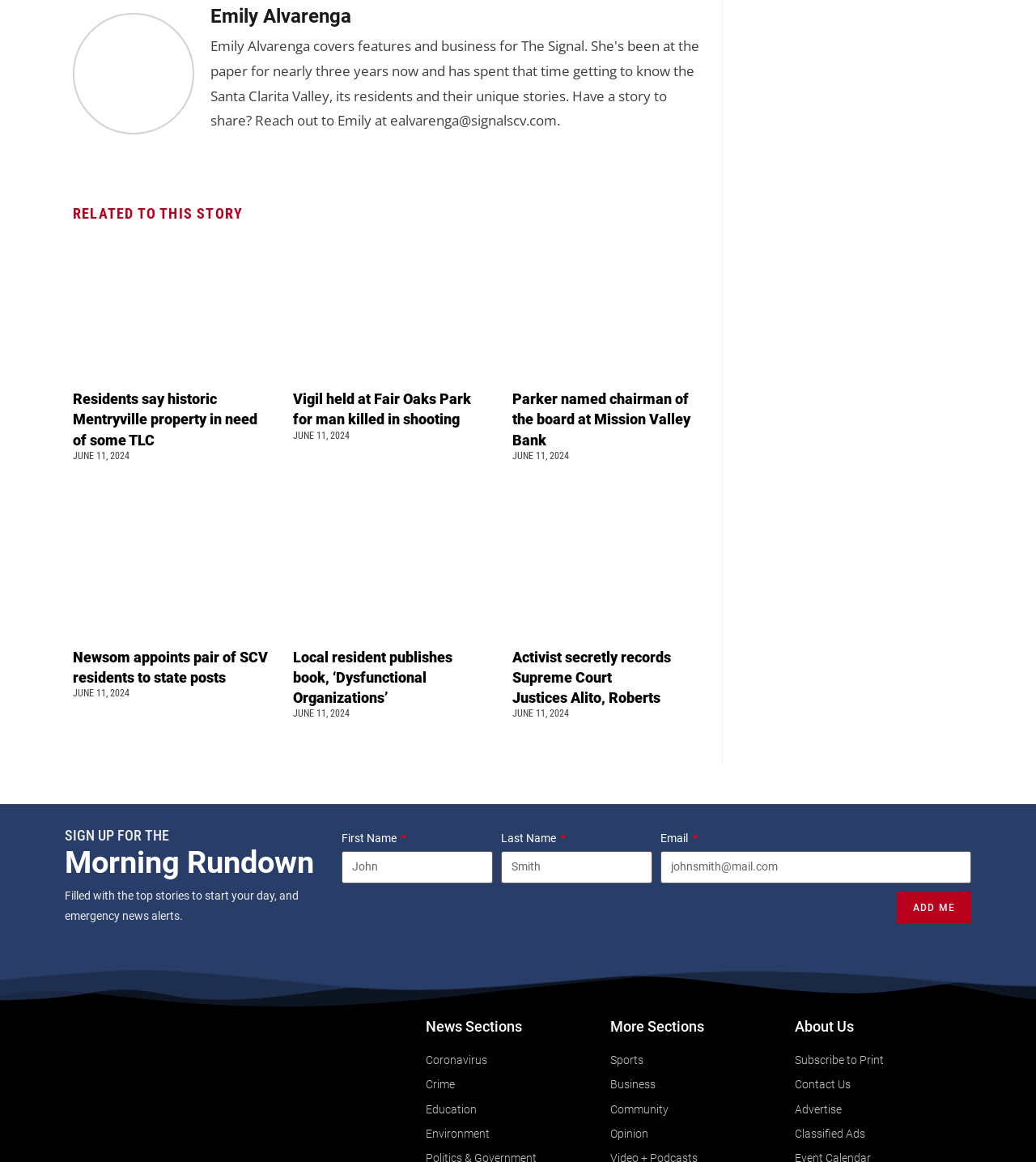Pinpoint the bounding box coordinates of the clickable element to carry out the following instruction: "Click the Graphic Identity logo."

None